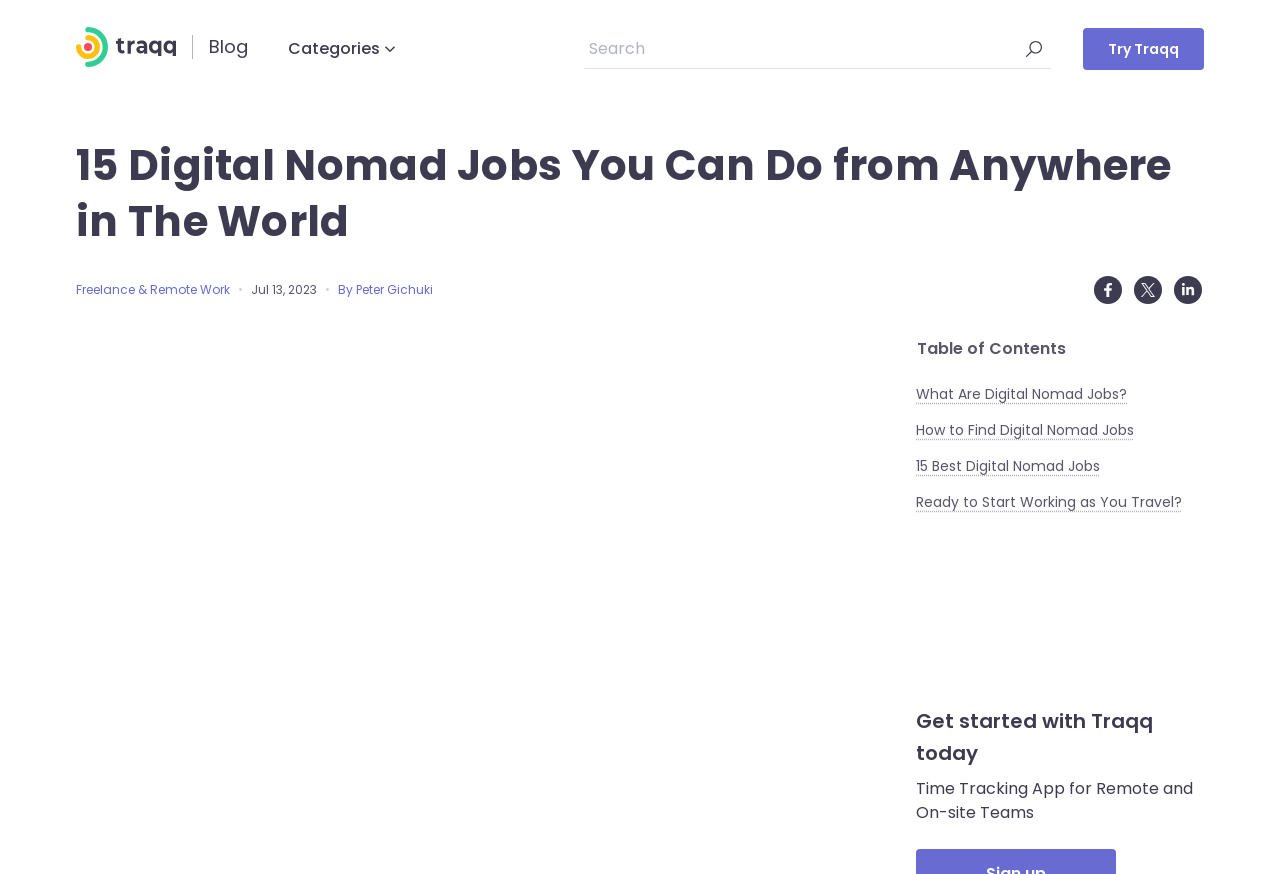What is the title of the blog post?
Analyze the screenshot and provide a detailed answer to the question.

I found the title of the blog post by looking at the heading element with the text '15 Digital Nomad Jobs You Can Do from Anywhere in The World' which is located at the top of the webpage.